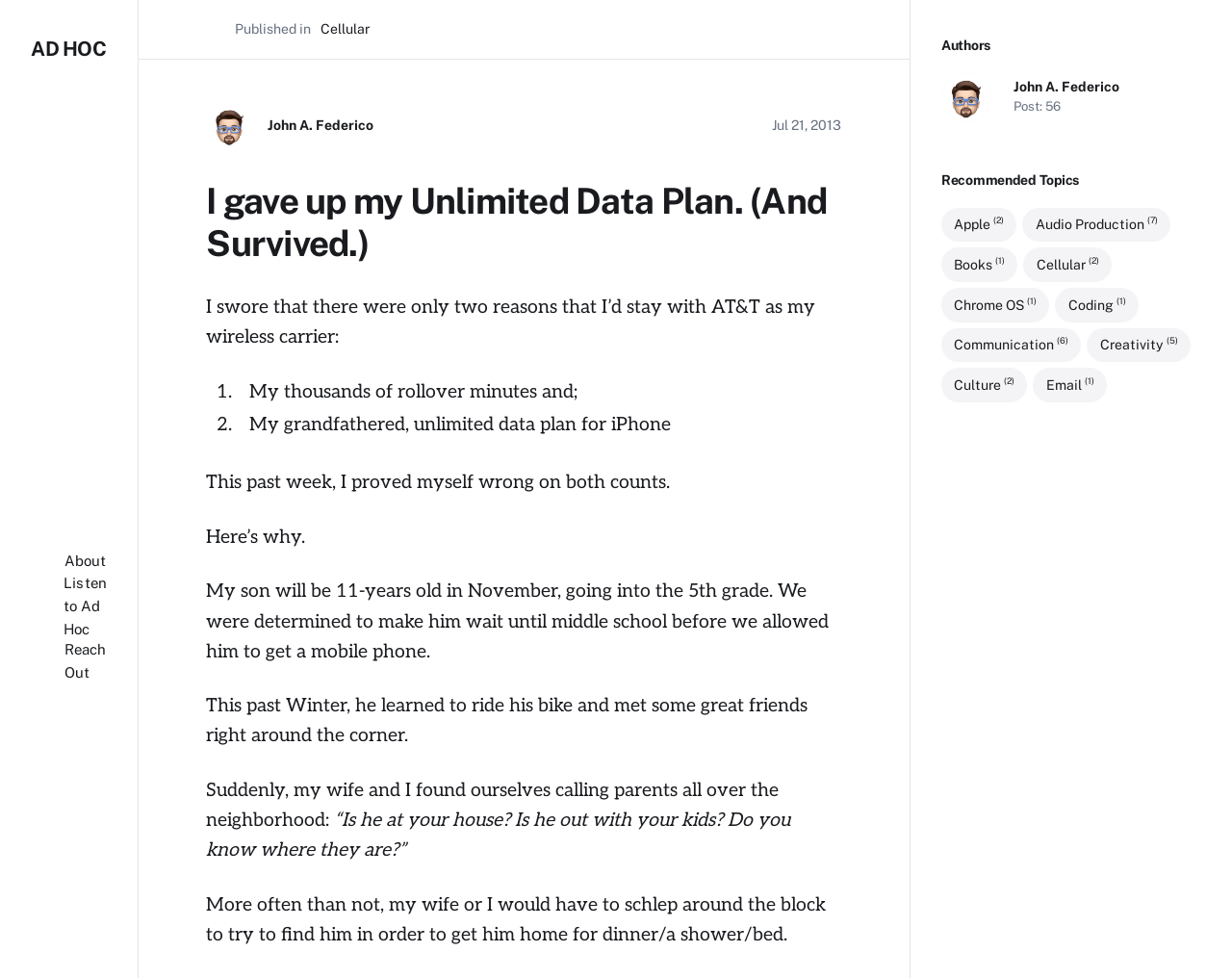How old will the author's son be in November?
We need a detailed and exhaustive answer to the question. Please elaborate.

The author mentions that their son will be 11 years old in November, going into the 5th grade, in the text section of the webpage.